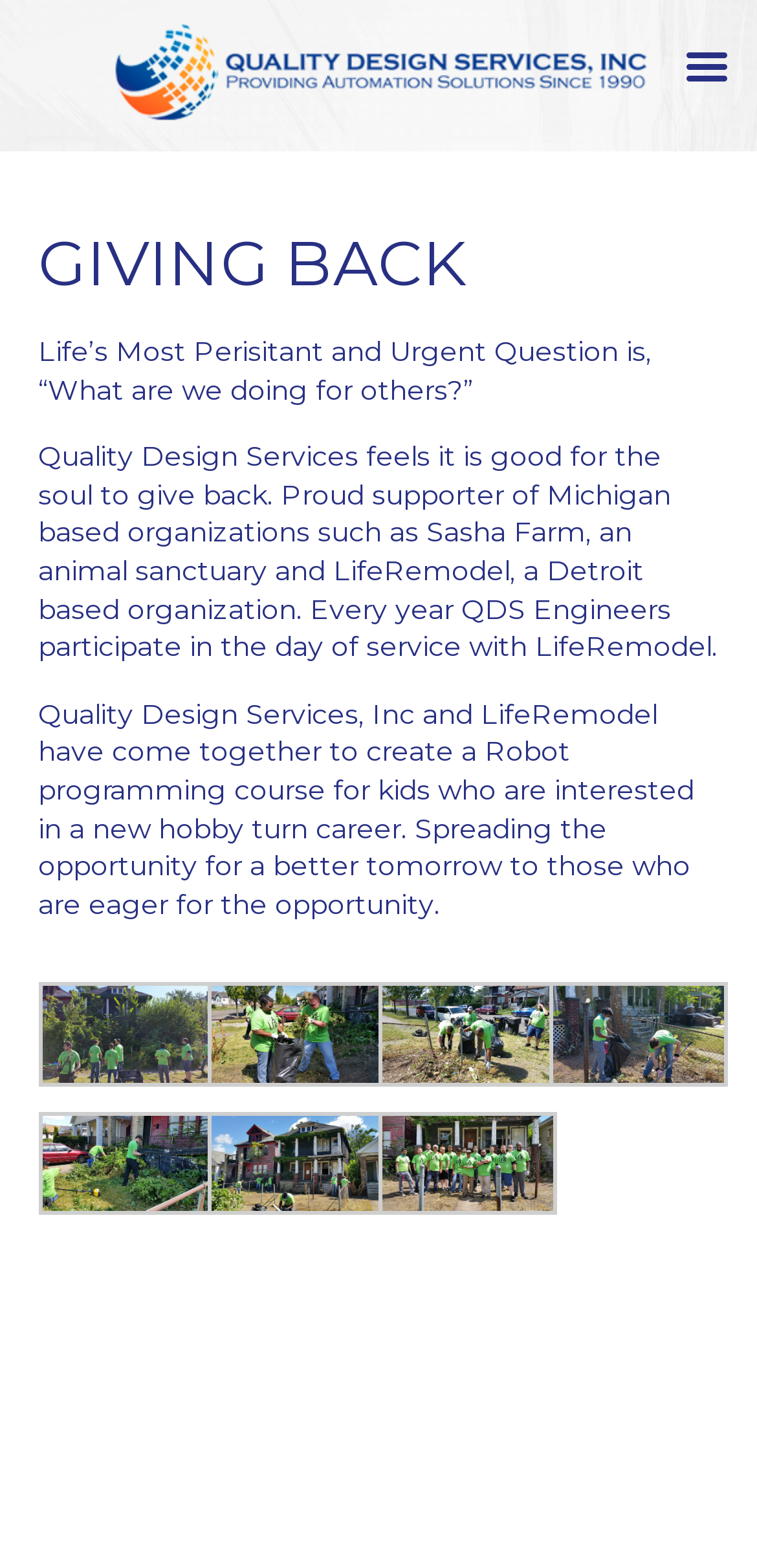How many links are present in the webpage?
Based on the image, respond with a single word or phrase.

8